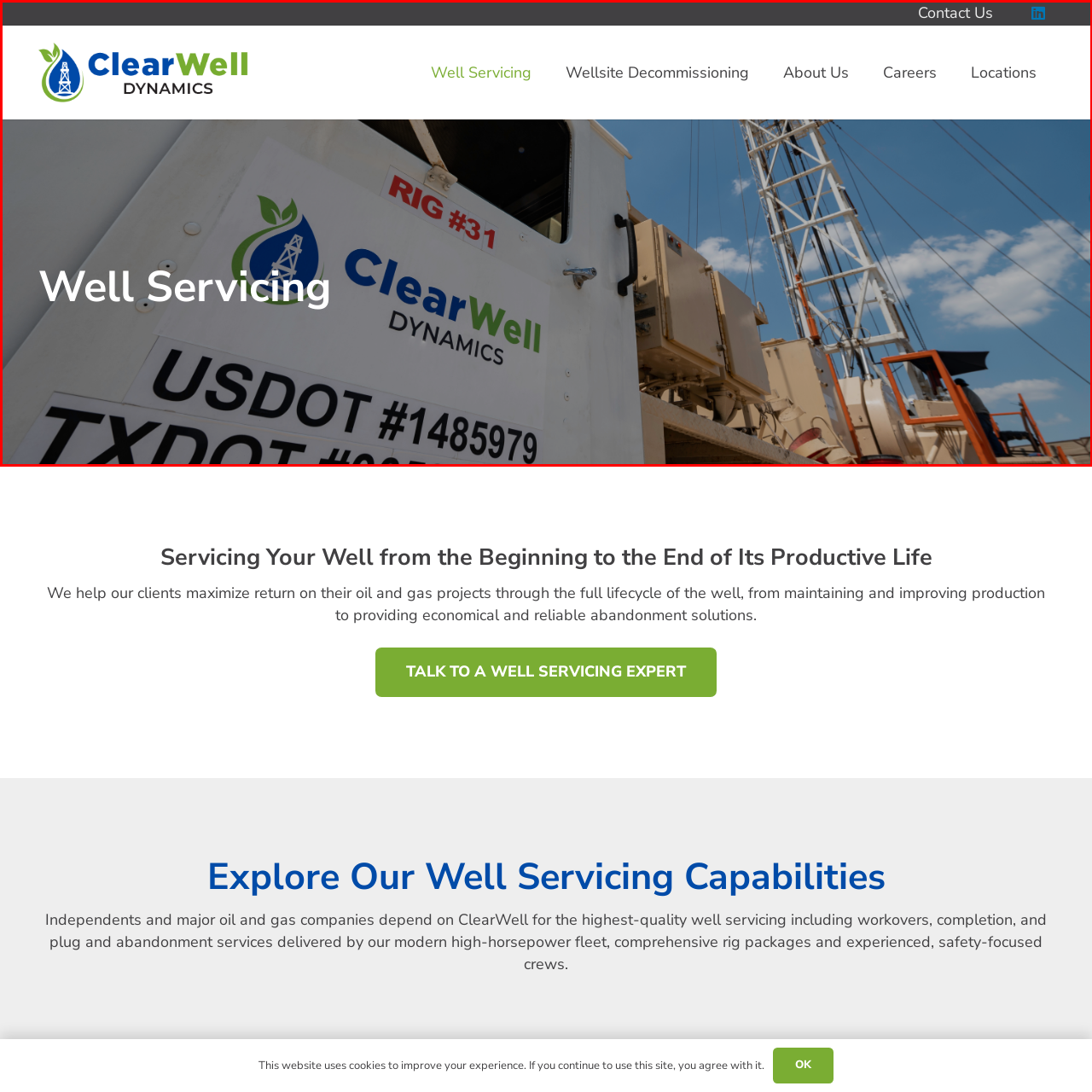Describe extensively the image that is situated inside the red border.

The image showcases a well servicing rig operated by ClearWell Dynamics, prominently displaying the tagline "Well Servicing." The rig features a clear sign that reads "RIG #31" and is labeled with essential regulatory information, including "USDOT #1485979" and "TXDOT #..." indicating its compliance with transportation regulations. The design integrates an array of equipment crucial for oil and gas operations, embodying the company's commitment to delivering high-quality well servicing solutions. A bright blue sky forms the backdrop, highlighting the operational setting, while the ClearWell logo, featuring an oil drop and rig silhouette, is visible alongside the company name. This imagery conveys the company's professionalism and expertise in managing oil and gas projects throughout the productive life of the well.